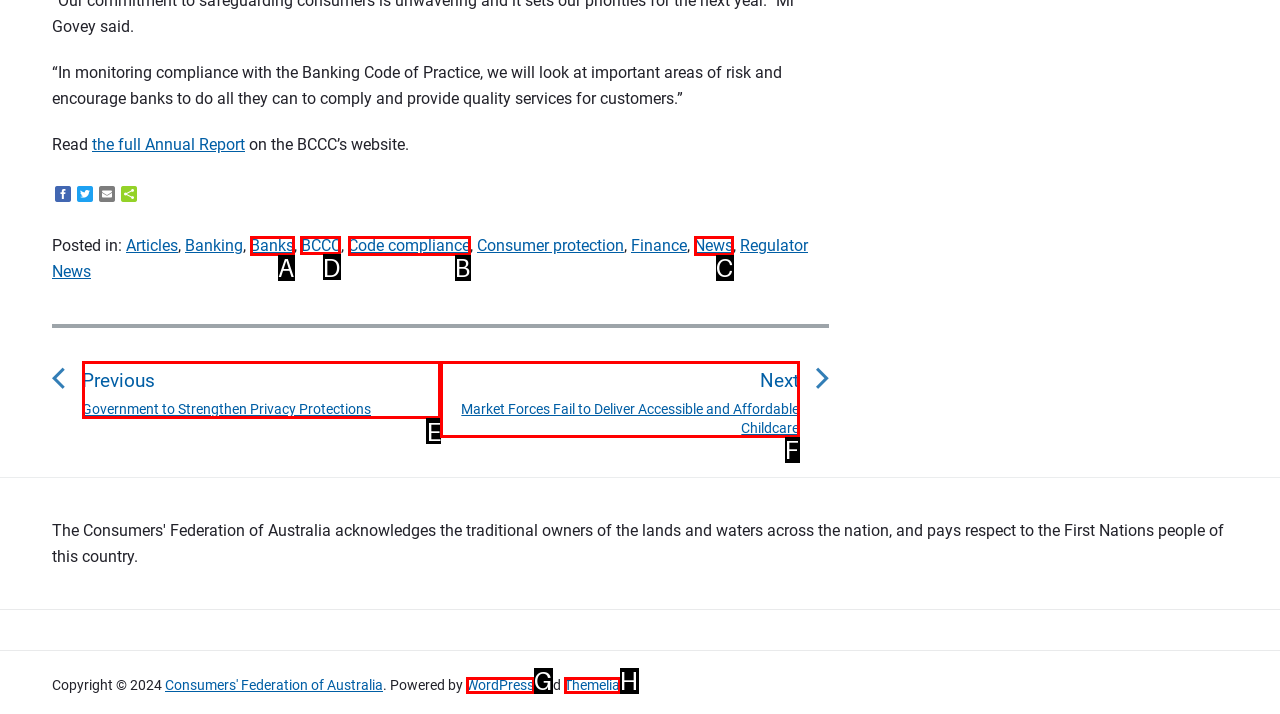Find the correct option to complete this instruction: Go to the home page. Reply with the corresponding letter.

None